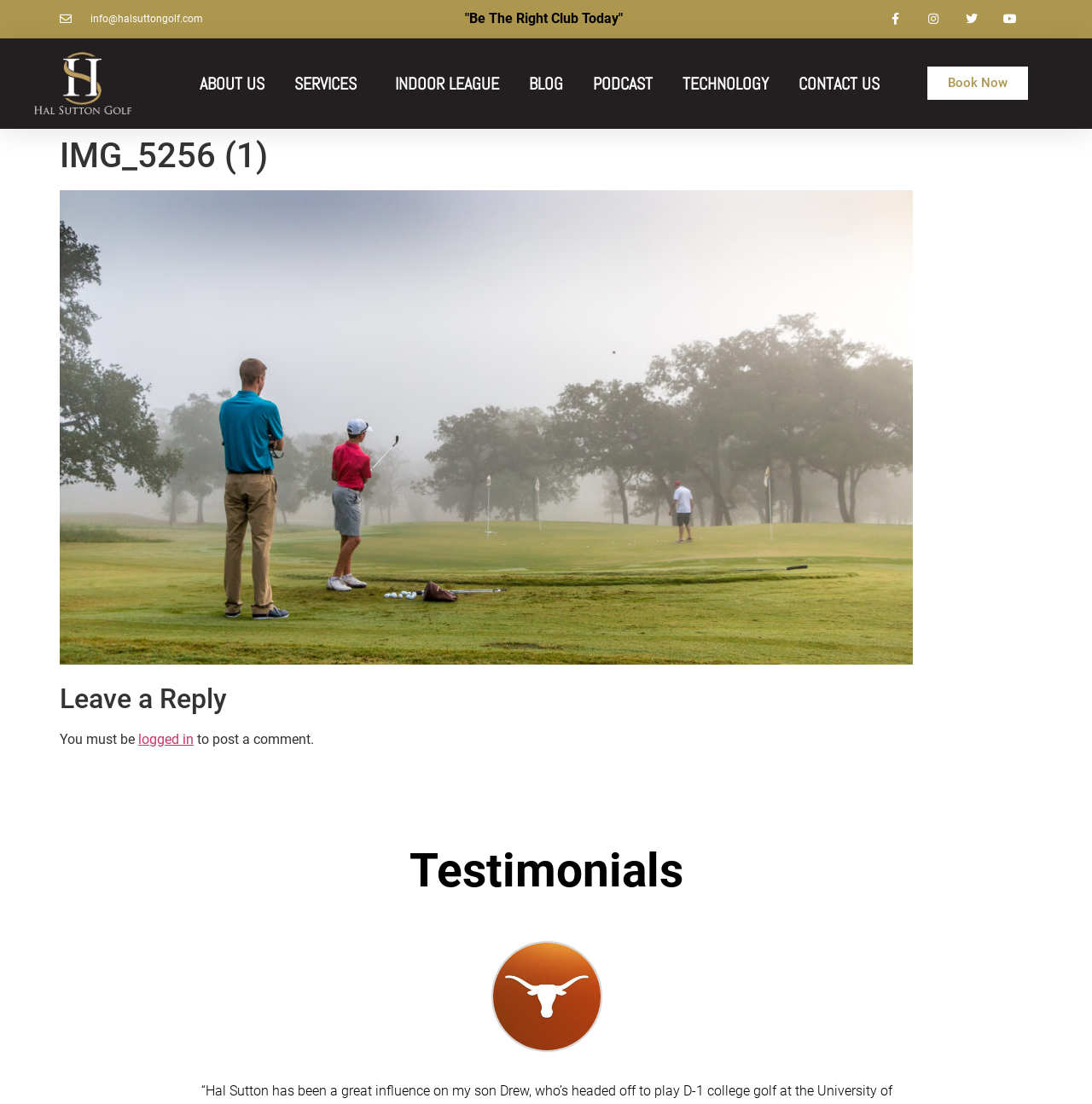Please locate the bounding box coordinates for the element that should be clicked to achieve the following instruction: "Read about services". Ensure the coordinates are given as four float numbers between 0 and 1, i.e., [left, top, right, bottom].

[0.267, 0.042, 0.337, 0.109]